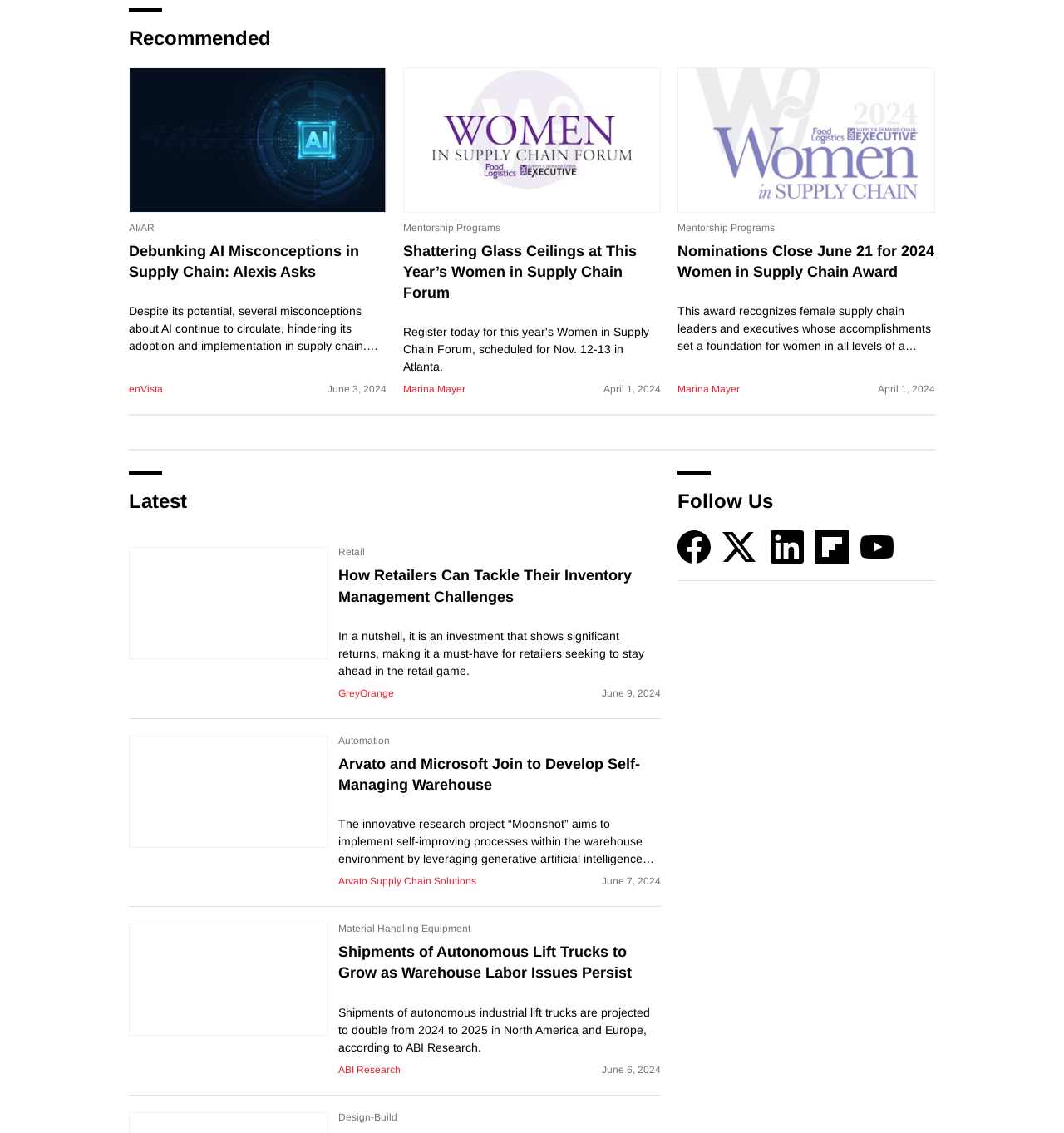Find the bounding box of the UI element described as: "Twitter X icon". The bounding box coordinates should be given as four float values between 0 and 1, i.e., [left, top, right, bottom].

[0.679, 0.476, 0.713, 0.488]